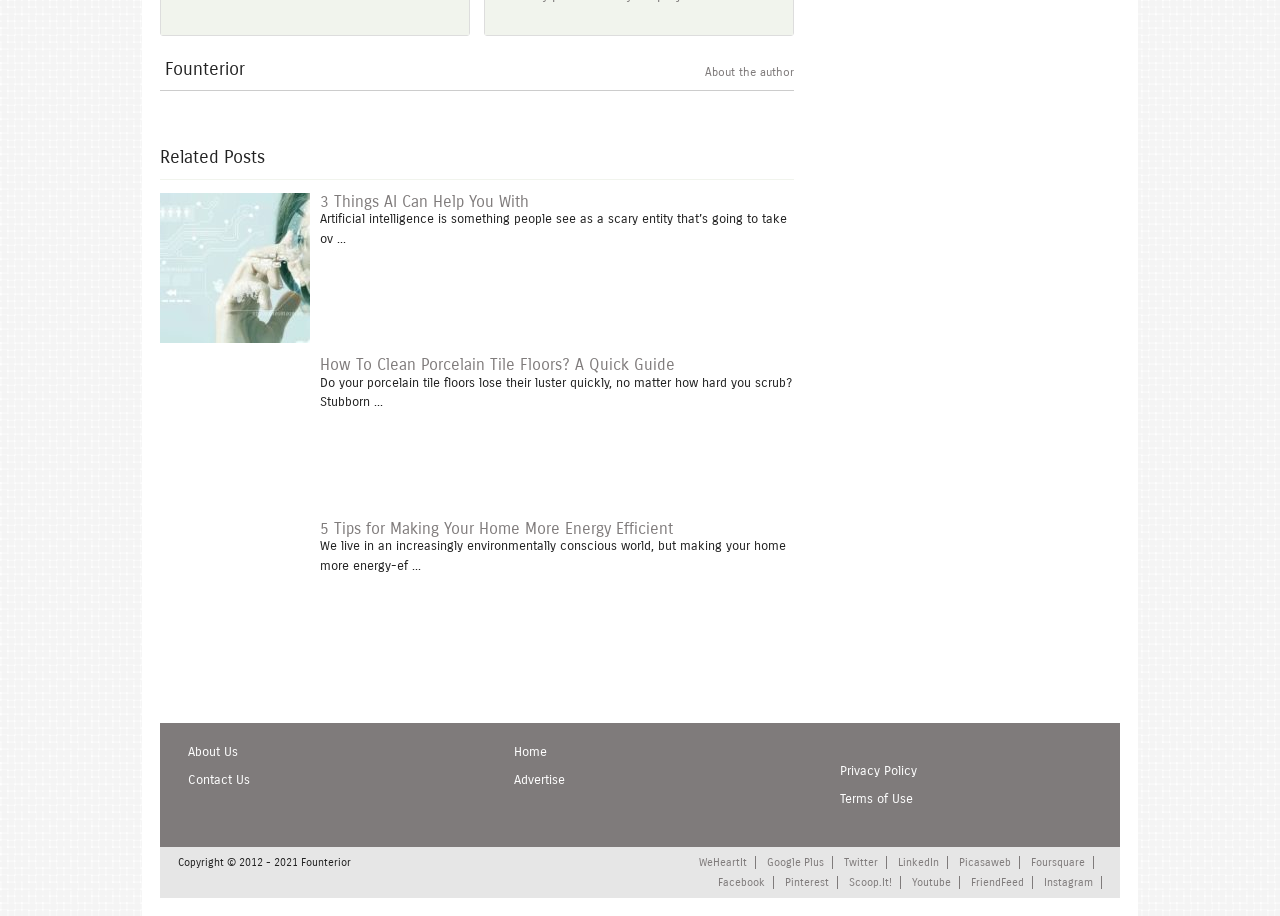Locate the bounding box coordinates of the segment that needs to be clicked to meet this instruction: "Click on 'About the author'".

[0.551, 0.071, 0.62, 0.087]